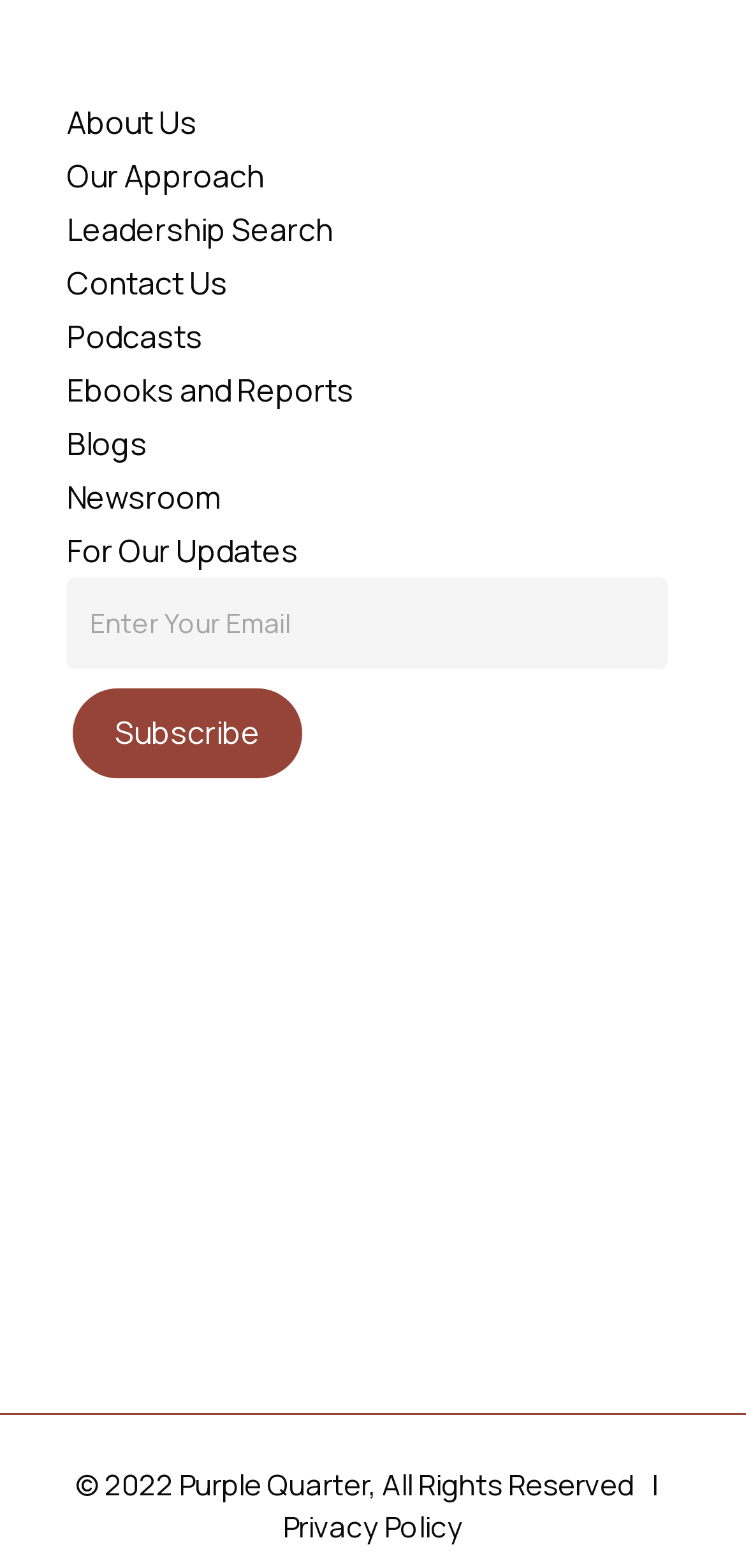What is the last link in the footer section?
Please ensure your answer is as detailed and informative as possible.

I analyzed the elements in the footer section and found that the last link is labeled 'Privacy Policy', which is likely a link to a page that outlines the website's privacy policy.